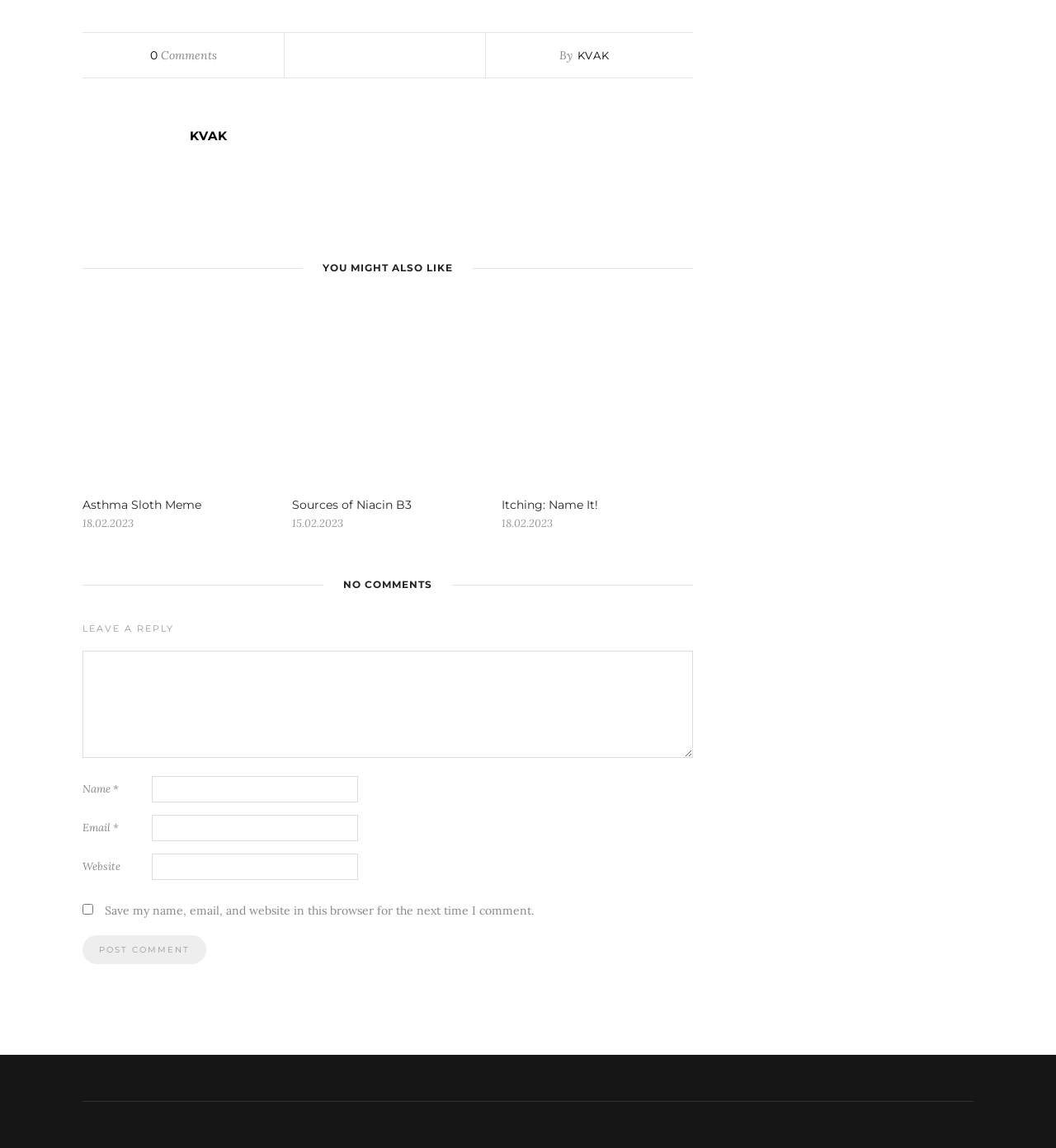Determine the bounding box for the HTML element described here: "parent_node: Itching: Name It!". The coordinates should be given as [left, top, right, bottom] with each number being a float between 0 and 1.

[0.475, 0.42, 0.656, 0.433]